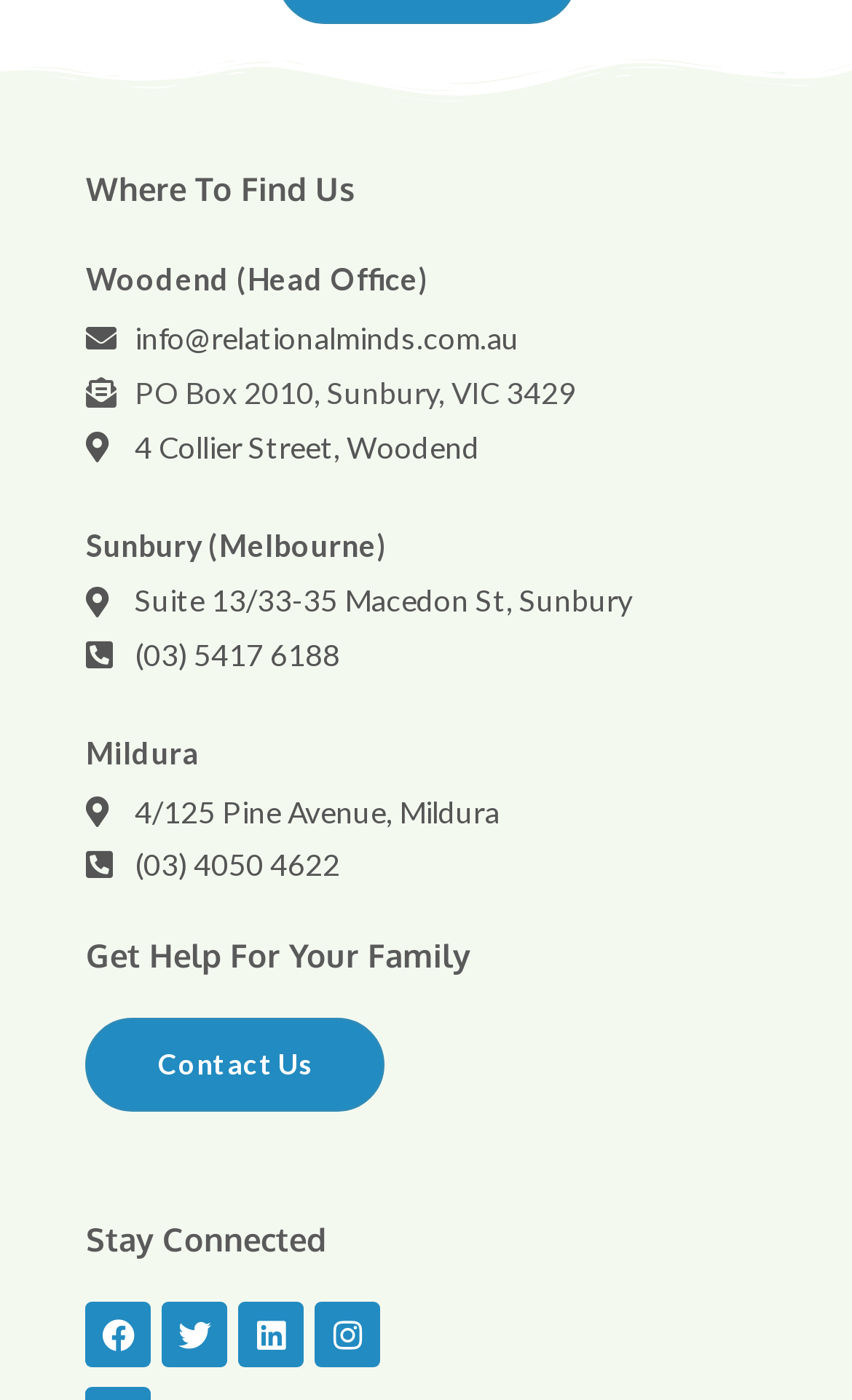Find the bounding box coordinates of the element you need to click on to perform this action: 'Visit Sunbury office'. The coordinates should be represented by four float values between 0 and 1, in the format [left, top, right, bottom].

[0.101, 0.411, 0.899, 0.449]